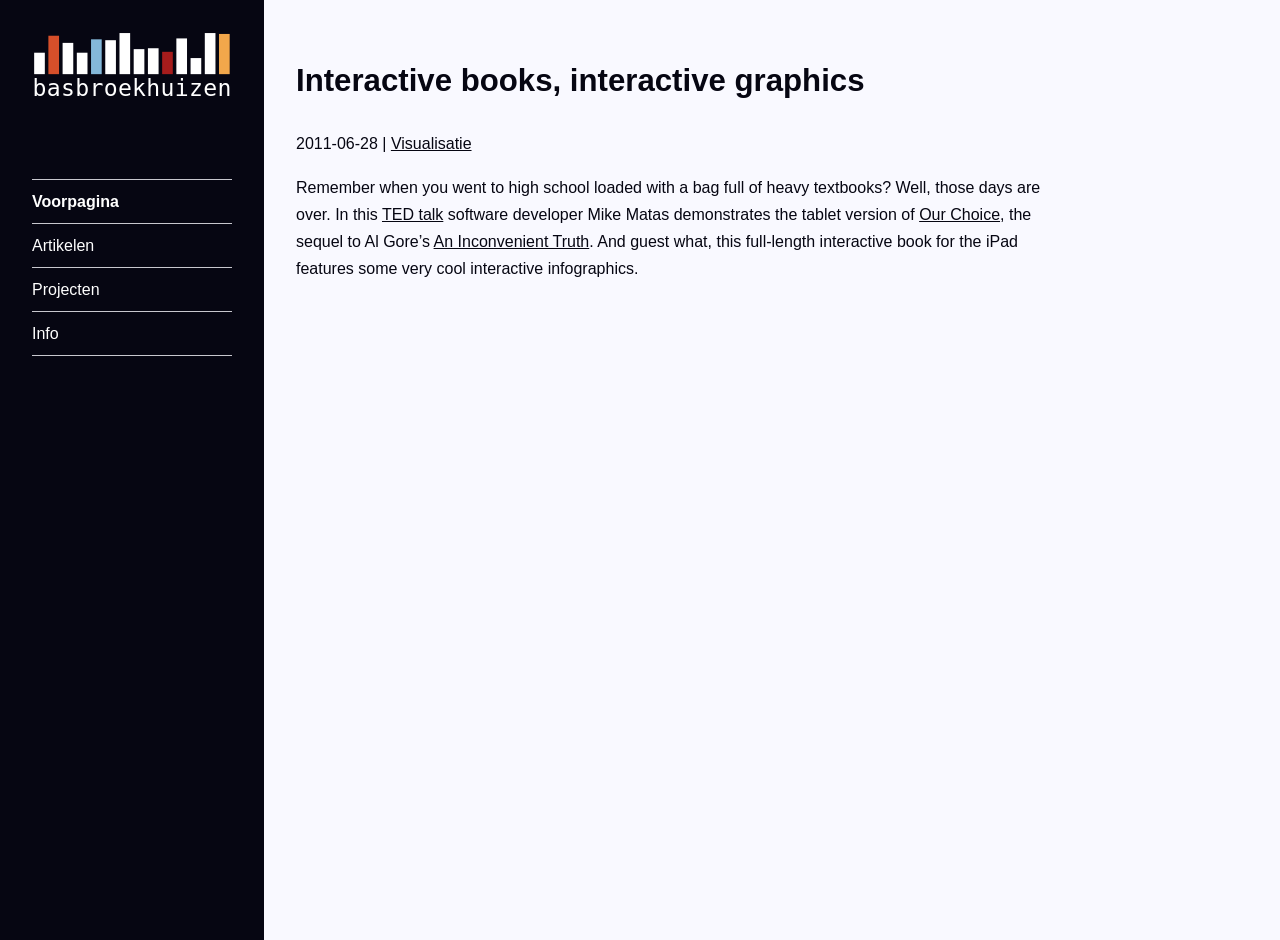How many links are there in the navigation menu?
Please respond to the question thoroughly and include all relevant details.

The navigation menu is located at the top-left corner of the webpage, and it contains four links: 'Voorpagina', 'Artikelen', 'Projecten', and 'Info'.